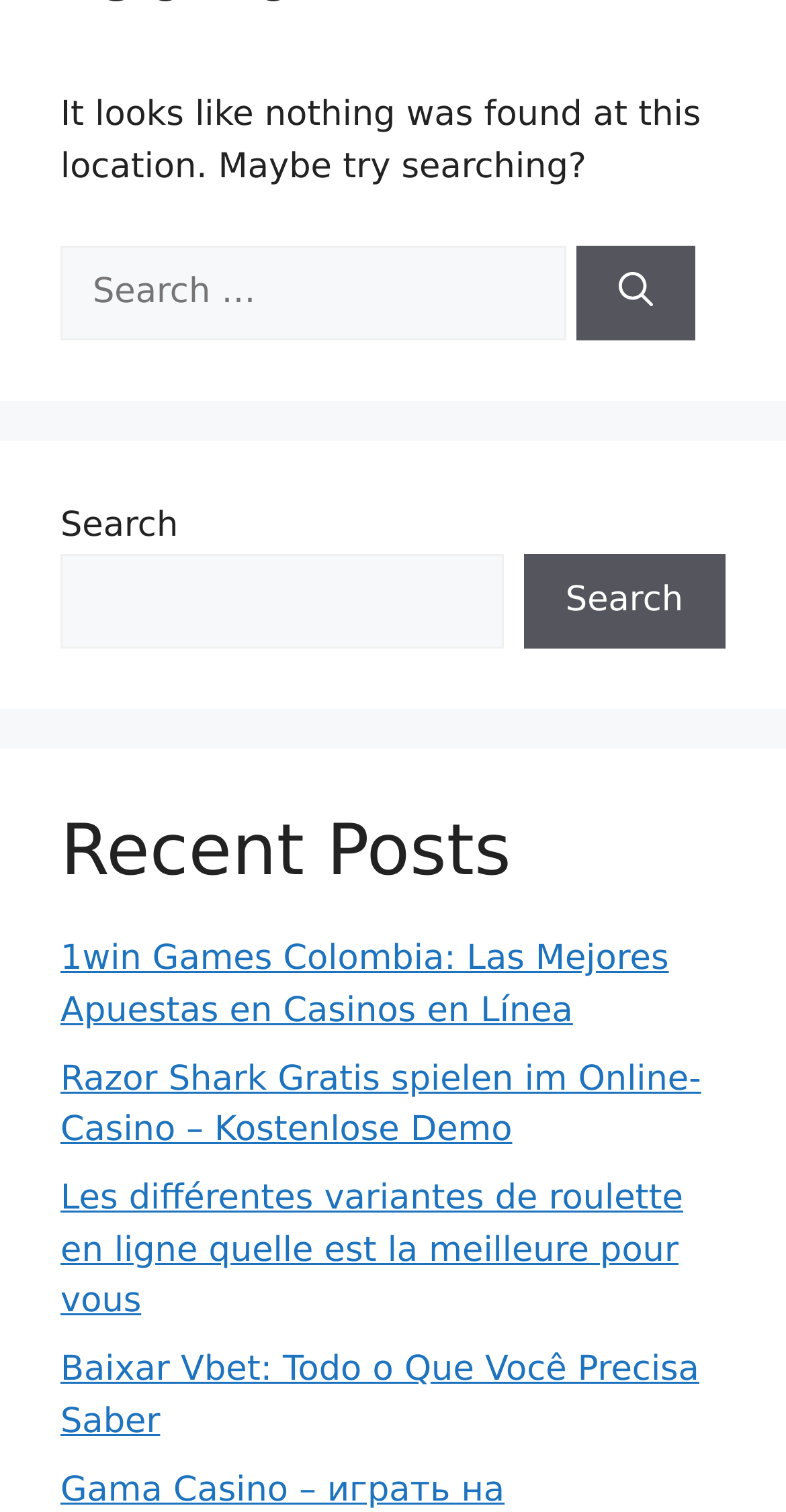Determine the bounding box for the UI element that matches this description: "parent_node: Search for: aria-label="Search"".

[0.734, 0.162, 0.886, 0.225]